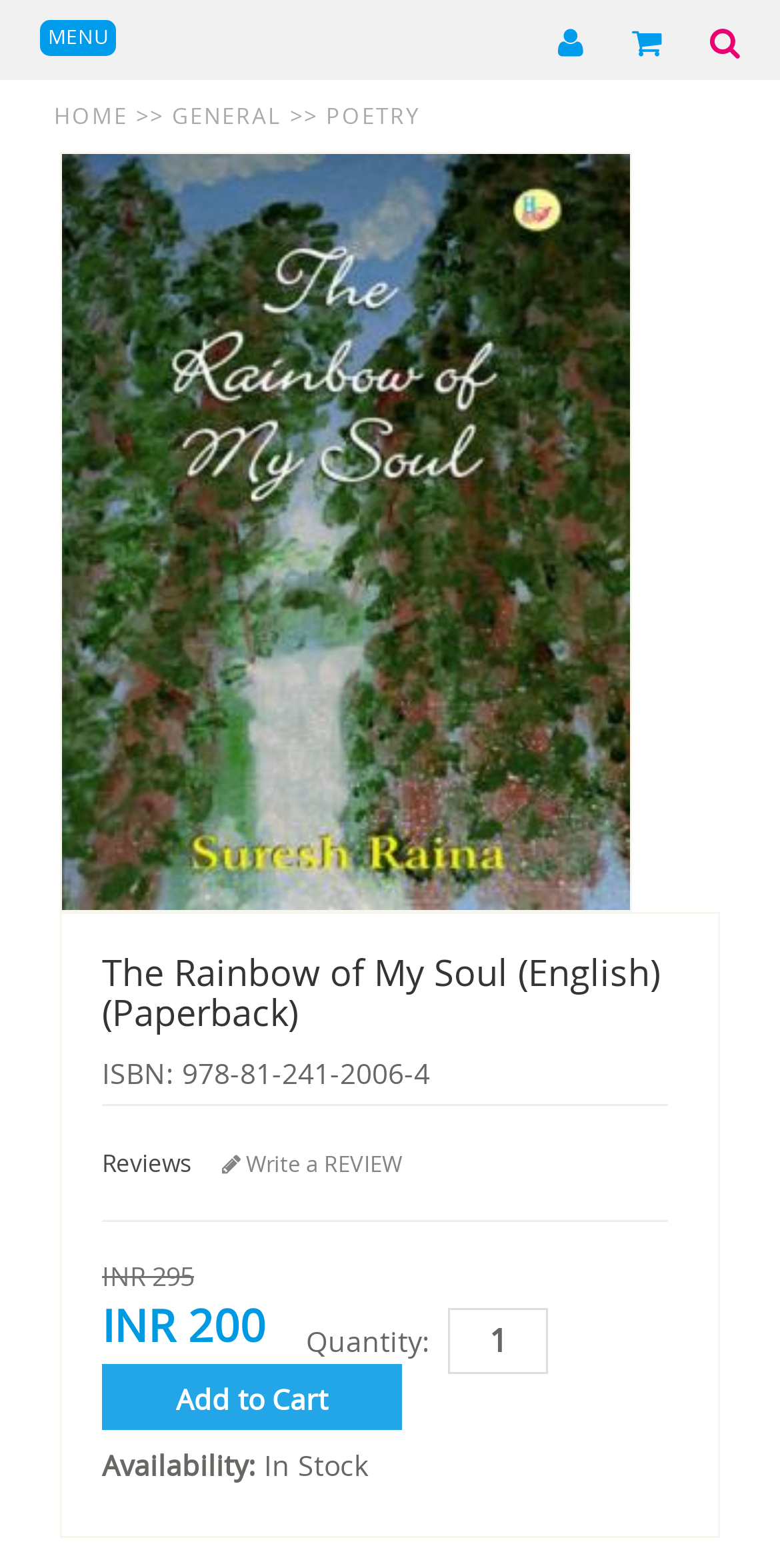Identify the bounding box for the described UI element: "MENU".

[0.051, 0.013, 0.149, 0.036]